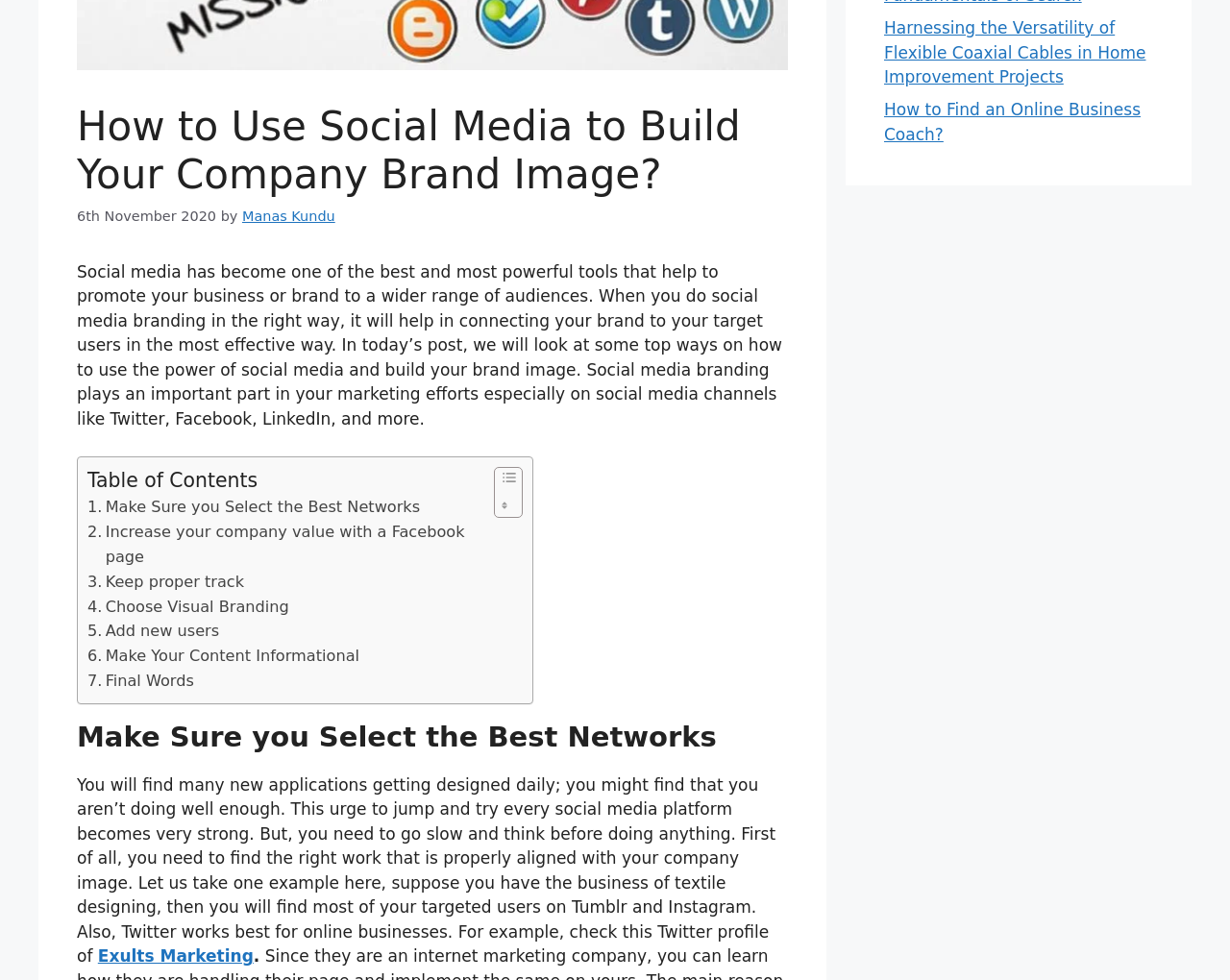Locate the bounding box of the UI element with the following description: "Choose Visual Branding".

[0.071, 0.606, 0.235, 0.632]